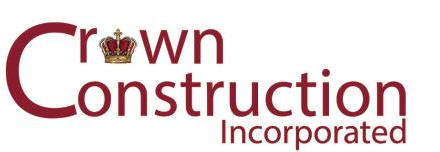What is the significance of the stylized crown?
Using the image as a reference, give an elaborate response to the question.

The stylized crown above the word 'Crown' in the logo emphasizes the brand's regal and high-quality image, suggesting a sense of prestige and excellence.